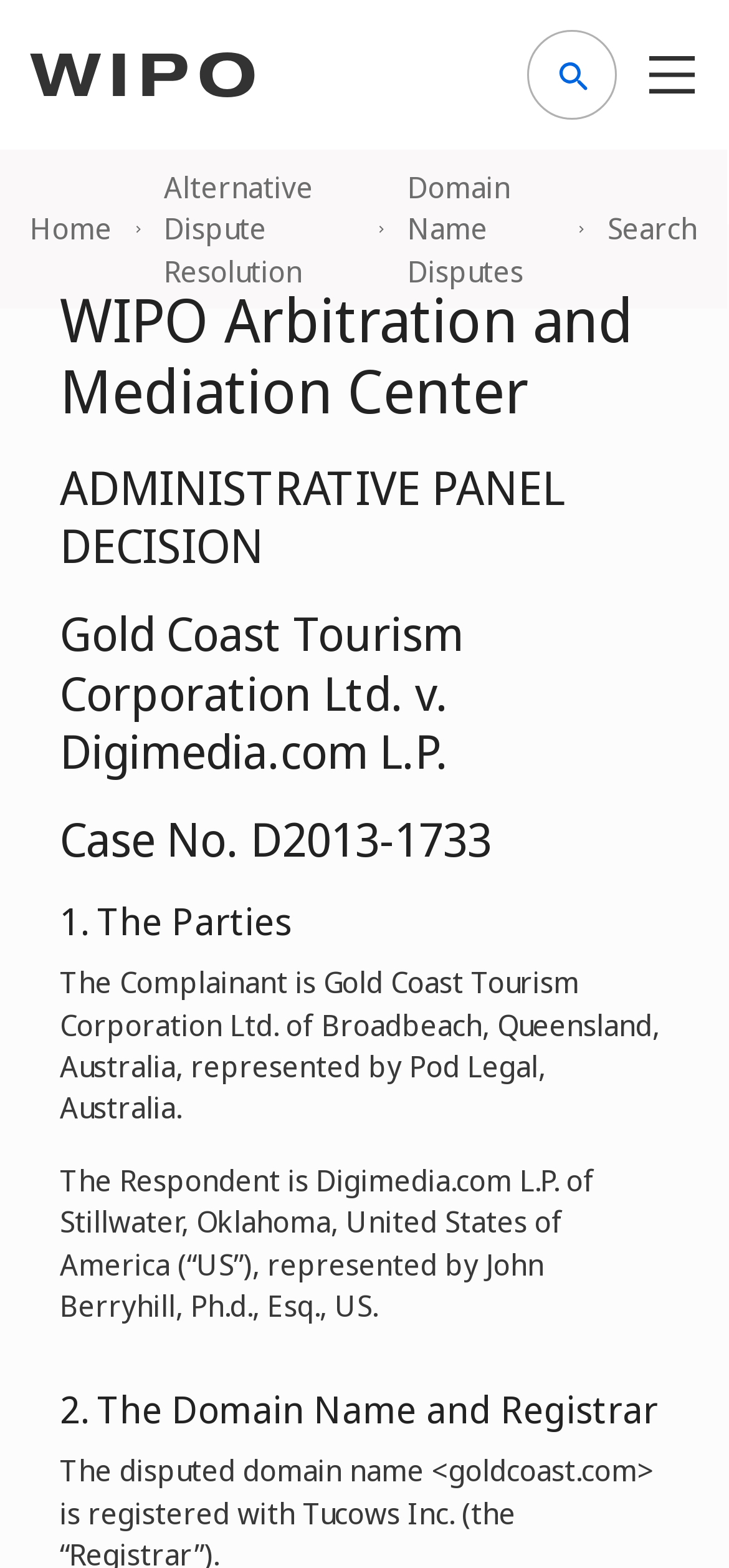What is the case number?
Deliver a detailed and extensive answer to the question.

I found the answer by looking at the heading 'Case No. D2013-1733', which is located below the 'WIPO Arbitration and Mediation Center' heading.